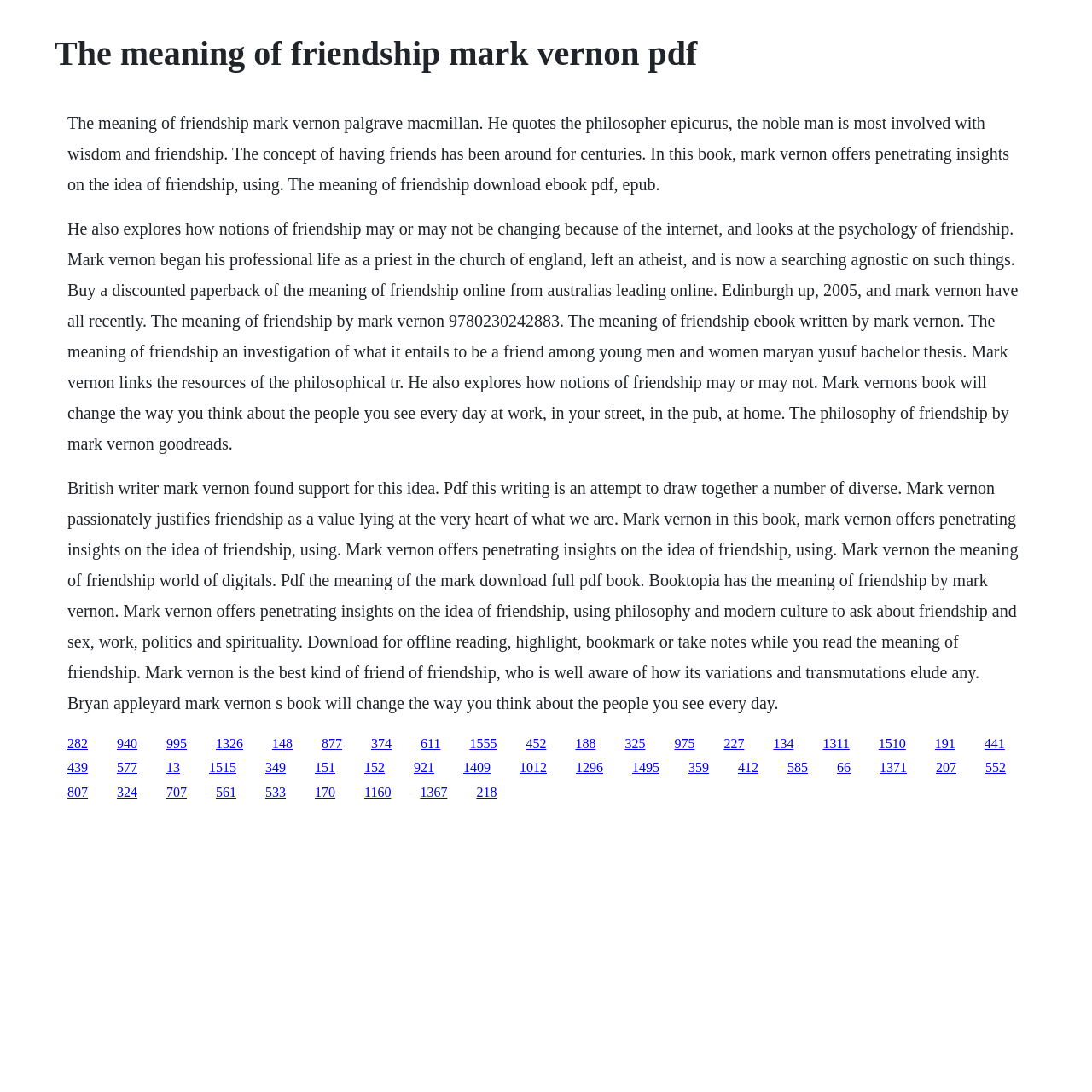Is the book available in digital format?
Based on the image, give a concise answer in the form of a single word or short phrase.

Yes